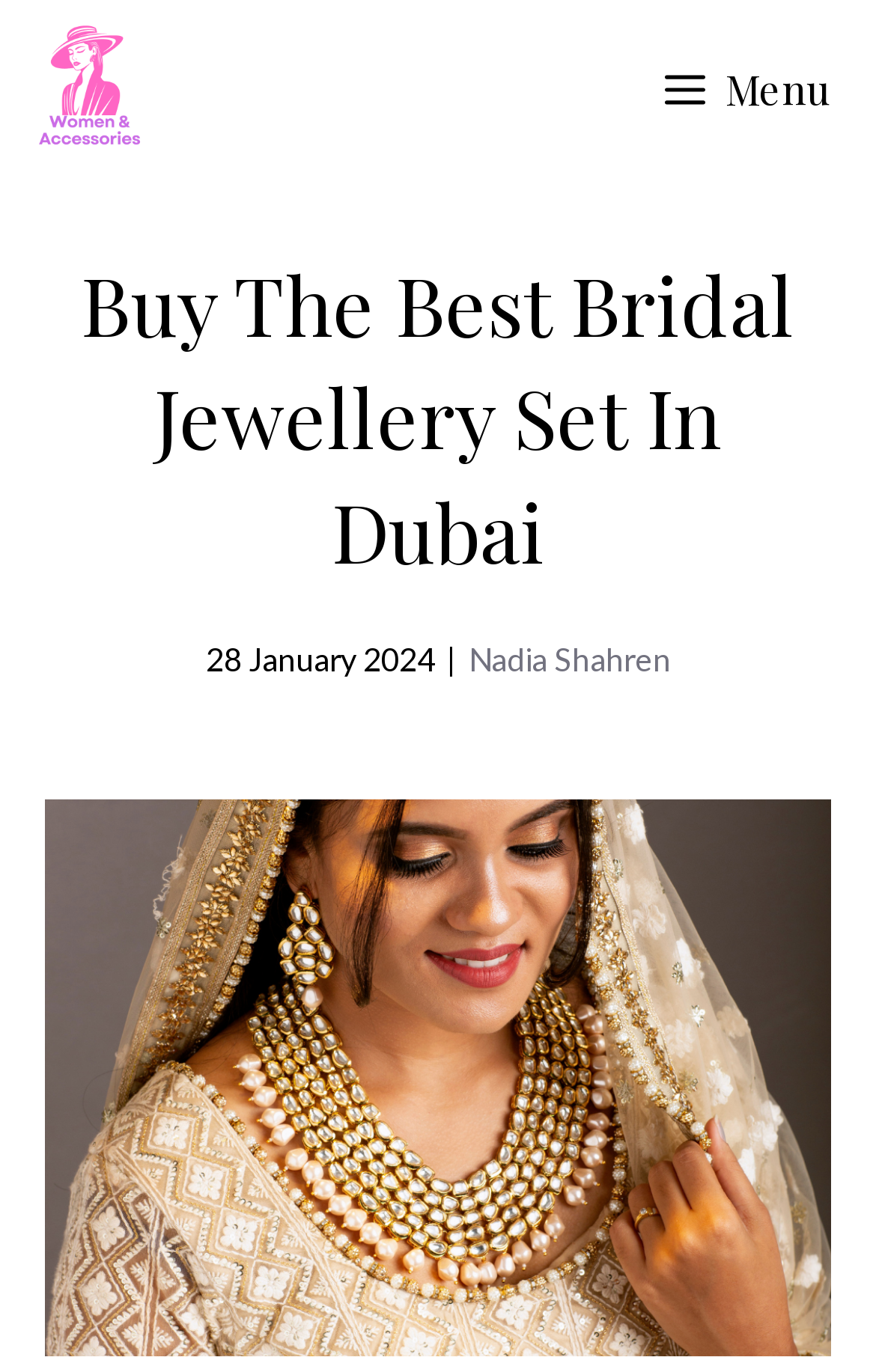What is the date of the article?
Analyze the image and deliver a detailed answer to the question.

I found the date of the article by looking at the time element on the webpage, which is located below the main heading. The time element contains a static text '28 January 2024', which indicates the date the article was published.